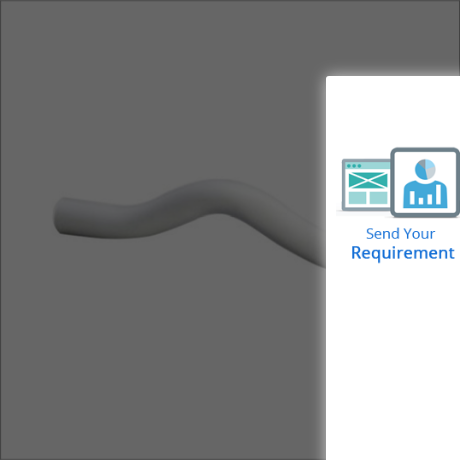What is the background color of the image?
Please respond to the question with a detailed and well-explained answer.

The background of the image is intentionally muted, which brings focus to the bend itself, highlighting its features and functionality.